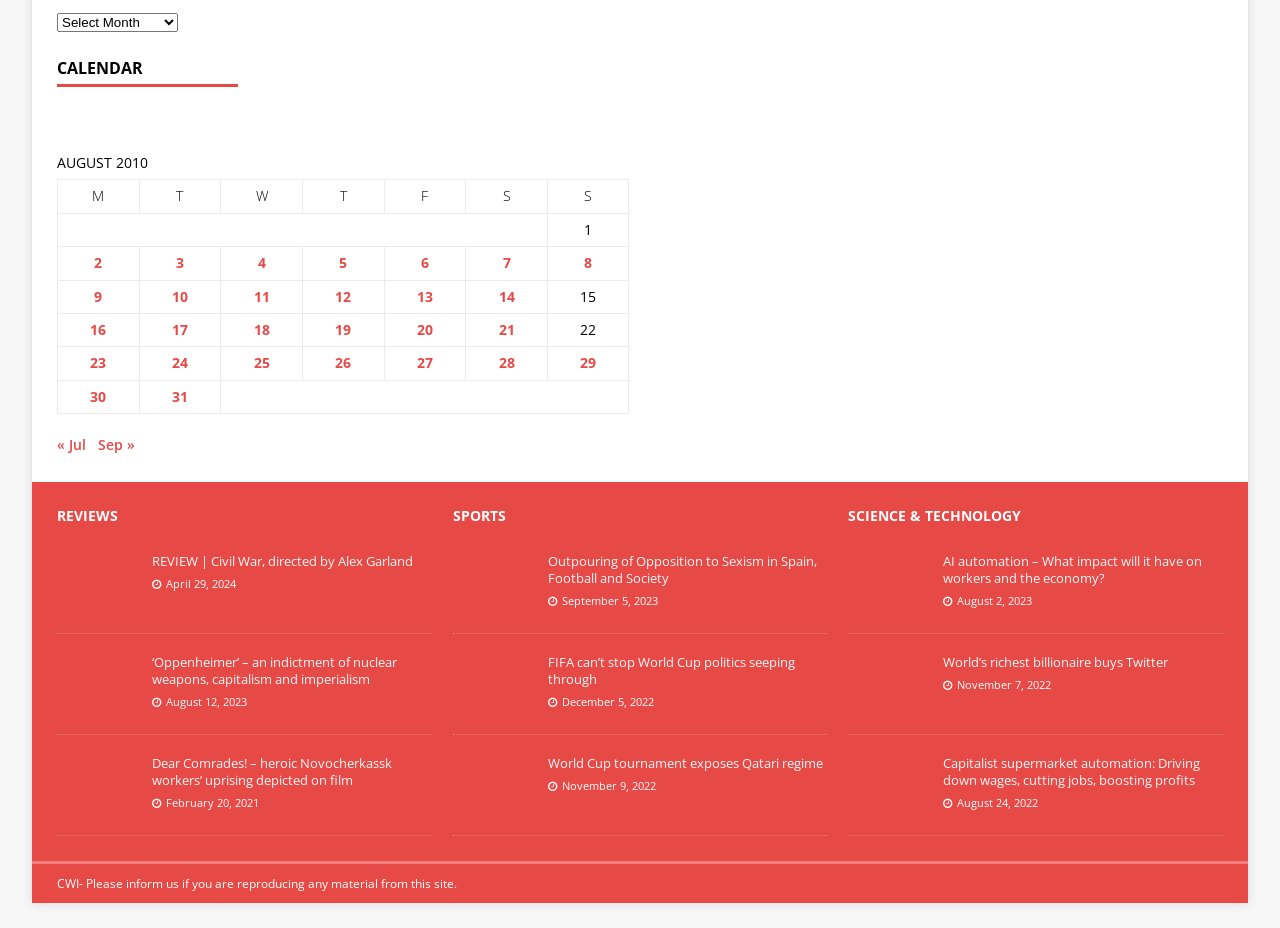From the image, can you give a detailed response to the question below:
How are the days of the week represented in the calendar?

The days of the week are represented by their abbreviations, such as 'M' for Monday, 'T' for Tuesday, and so on. These abbreviations are listed as column headers in the calendar.